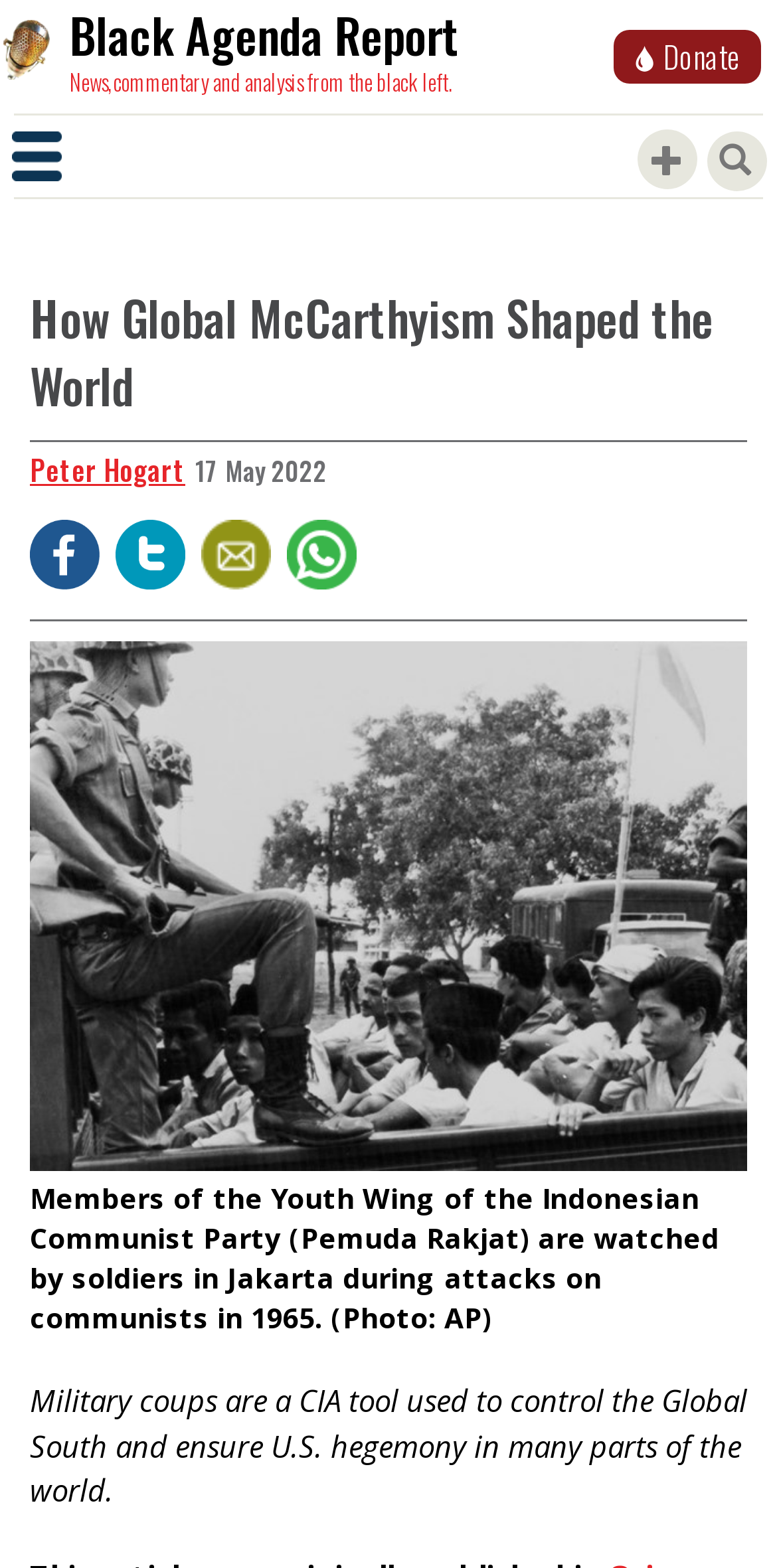Determine the bounding box coordinates (top-left x, top-left y, bottom-right x, bottom-right y) of the UI element described in the following text: Donate

[0.79, 0.019, 0.979, 0.054]